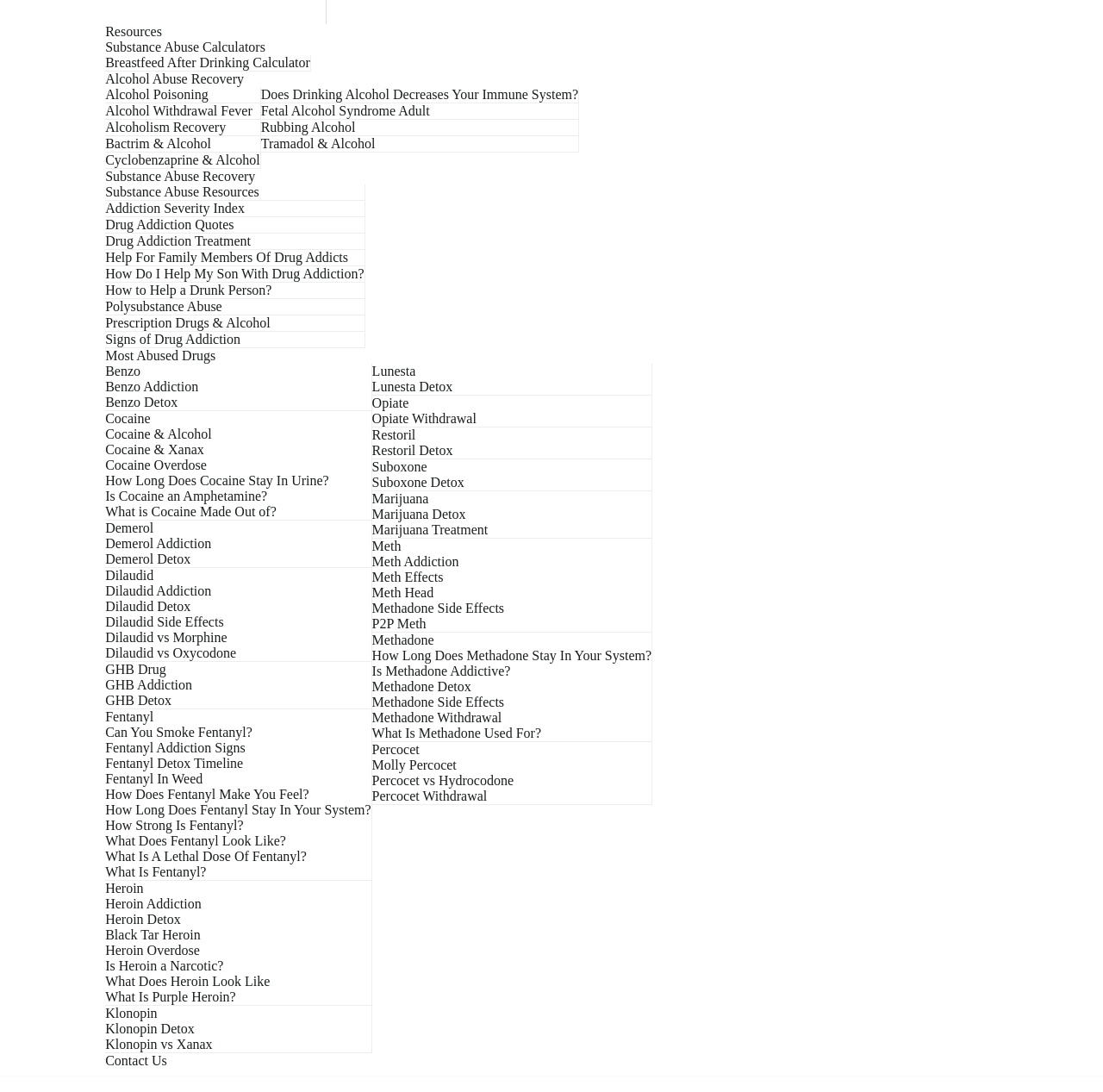Is there a link to a calculator on this webpage?
Using the picture, provide a one-word or short phrase answer.

Yes